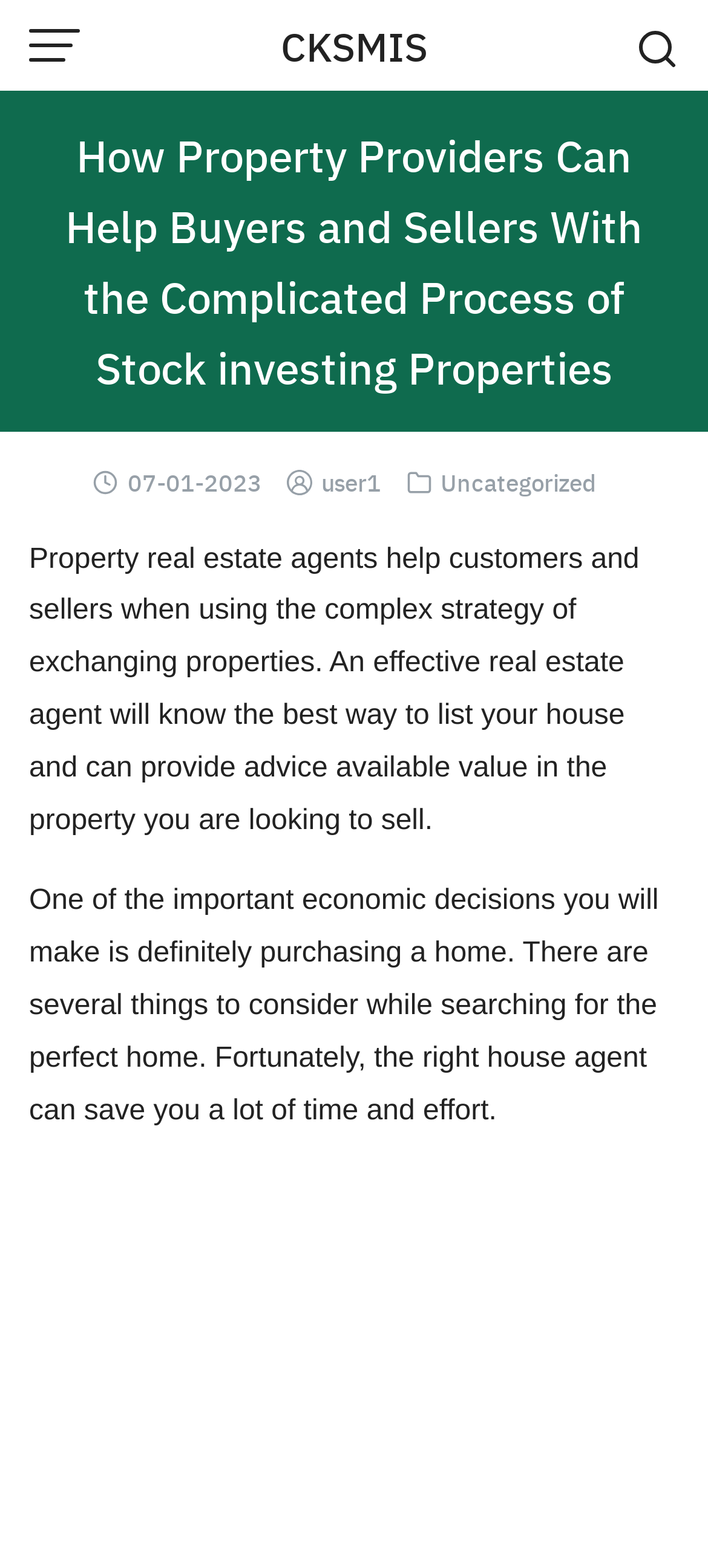Locate the bounding box coordinates of the area that needs to be clicked to fulfill the following instruction: "Click the CKSMIS link". The coordinates should be in the format of four float numbers between 0 and 1, namely [left, top, right, bottom].

[0.396, 0.01, 0.604, 0.047]